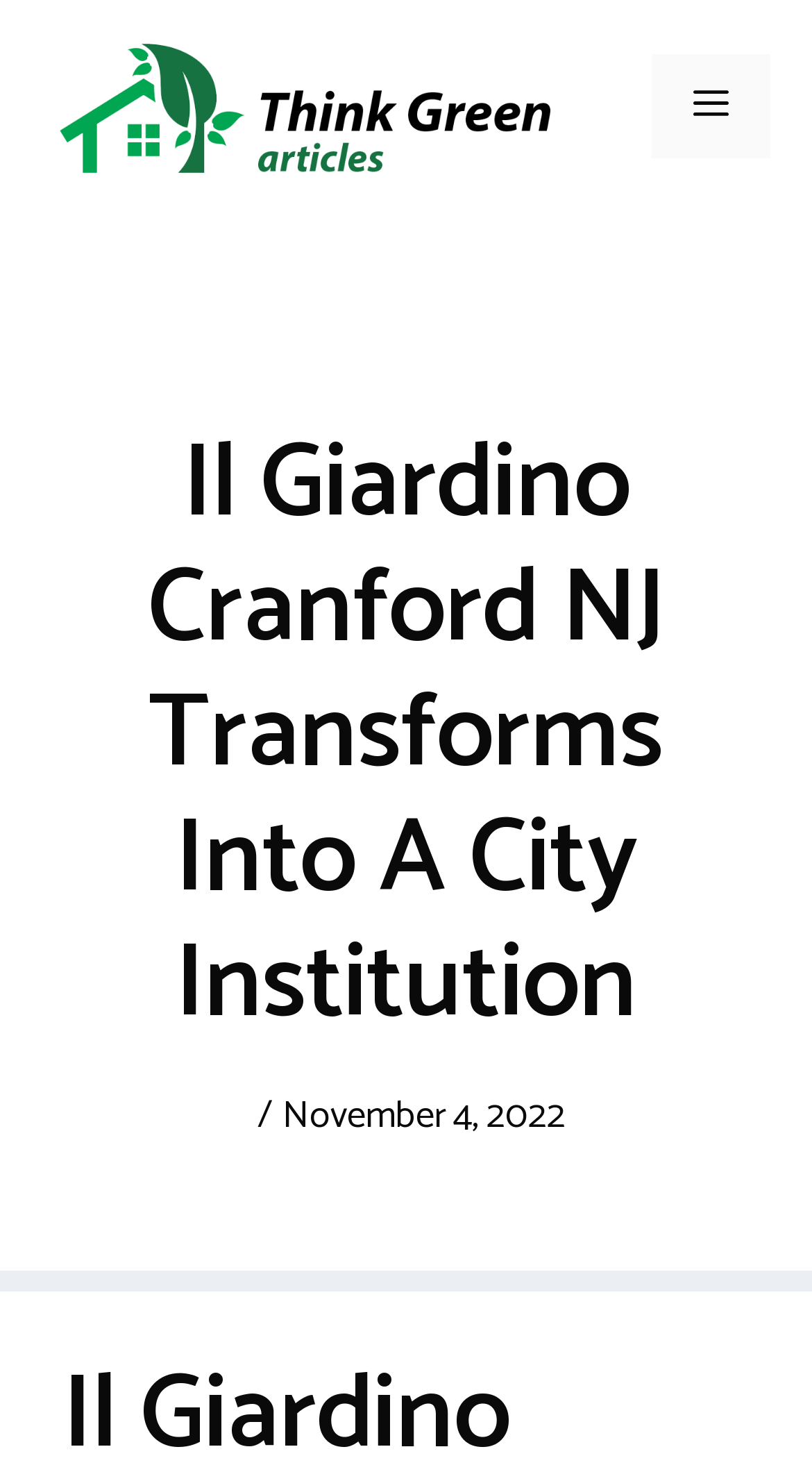Generate a comprehensive description of the webpage content.

The webpage is about Il Giardino Cranford NJ, a Jersey staple. At the top, there is a banner that spans the entire width of the page, containing a link to "Think Green Articles" with an accompanying image. To the right of the banner, there is a navigation menu toggle button labeled "Menu".

Below the banner, there is a prominent heading that reads "Il Giardino Cranford NJ Transforms Into A City Institution". This heading is centered and takes up a significant portion of the page.

Further down, there is a section with a forward slash character and a timestamp "November 4, 2022" to its right.